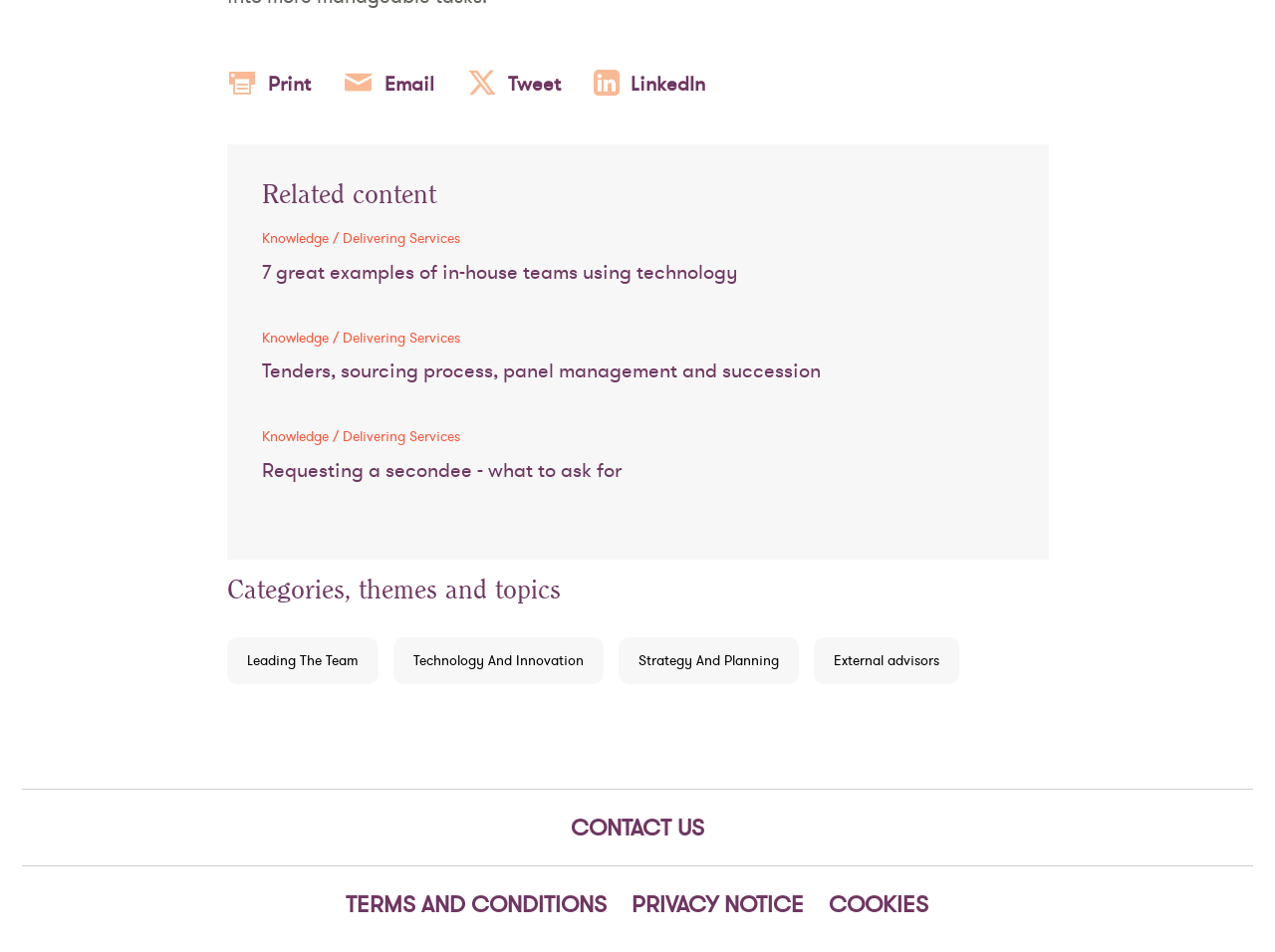Identify the bounding box coordinates for the UI element described as: "Privacy notice".

[0.488, 0.931, 0.639, 0.969]